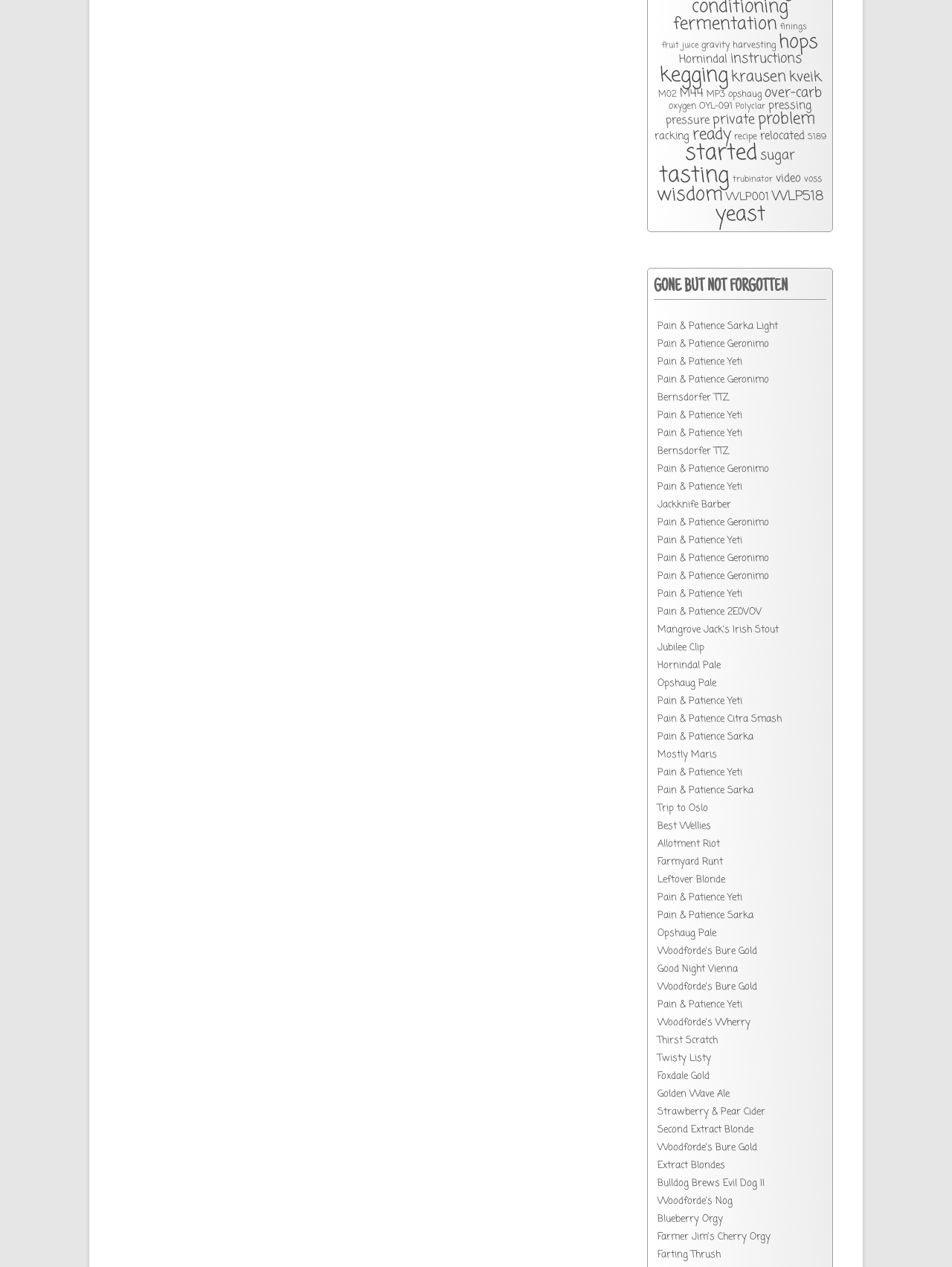Please give a succinct answer to the question in one word or phrase:
What is the topic of the webpage?

Brewing